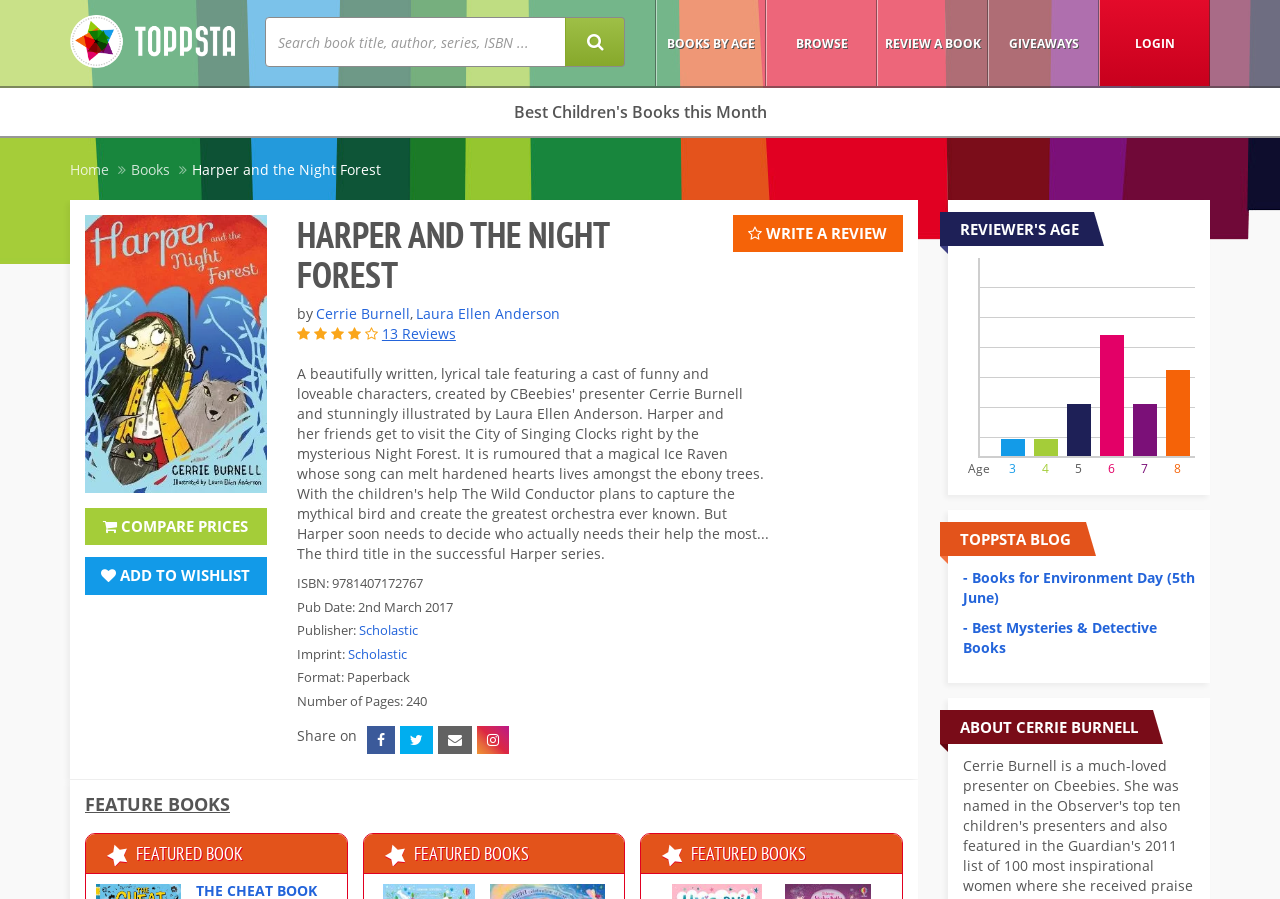Please give the bounding box coordinates of the area that should be clicked to fulfill the following instruction: "Read reviews for Harper and the Night Forest". The coordinates should be in the format of four float numbers from 0 to 1, i.e., [left, top, right, bottom].

[0.298, 0.361, 0.356, 0.382]